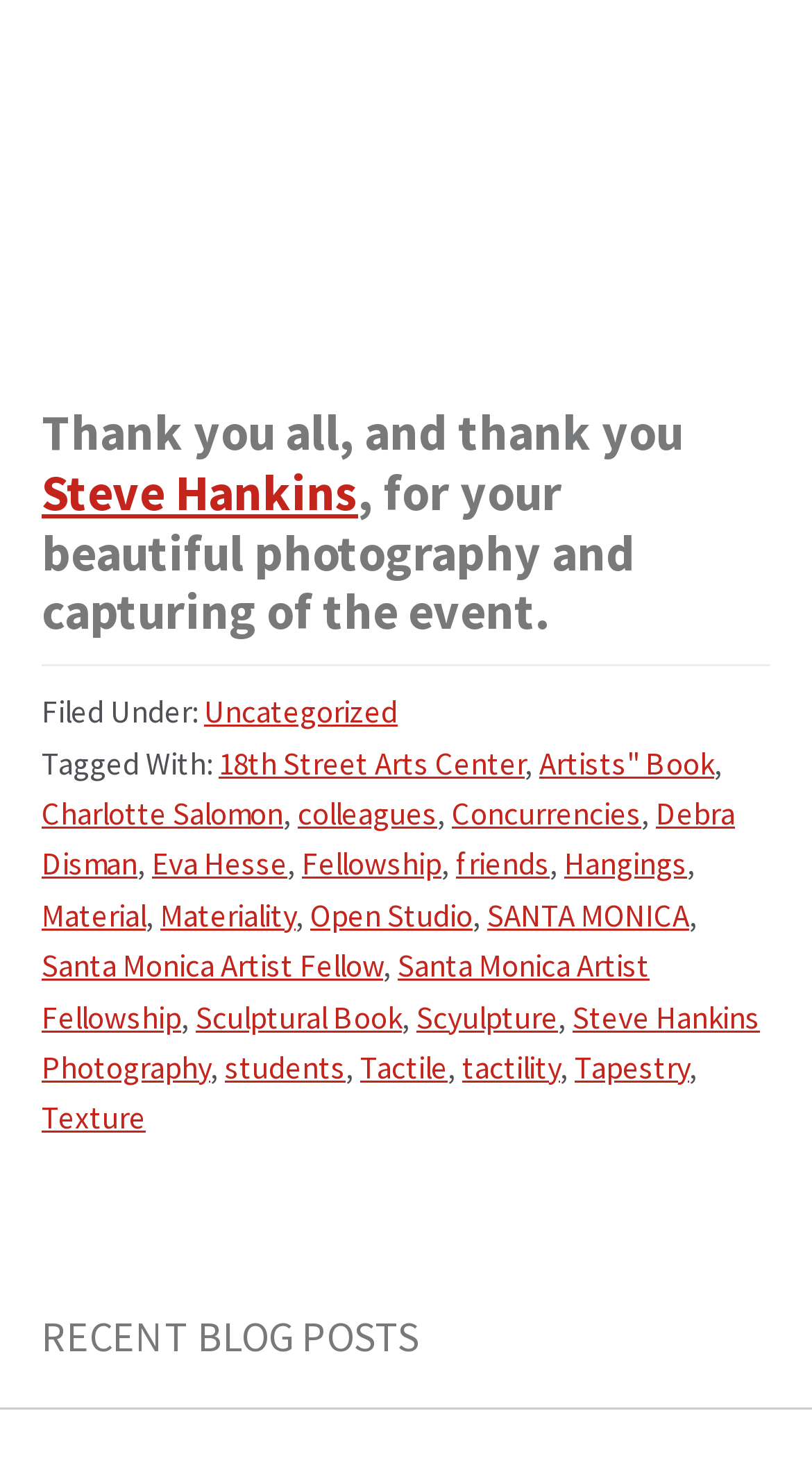Pinpoint the bounding box coordinates of the clickable area necessary to execute the following instruction: "View the 'Primary Sidebar'". The coordinates should be given as four float numbers between 0 and 1, namely [left, top, right, bottom].

[0.051, 0.891, 0.949, 0.932]